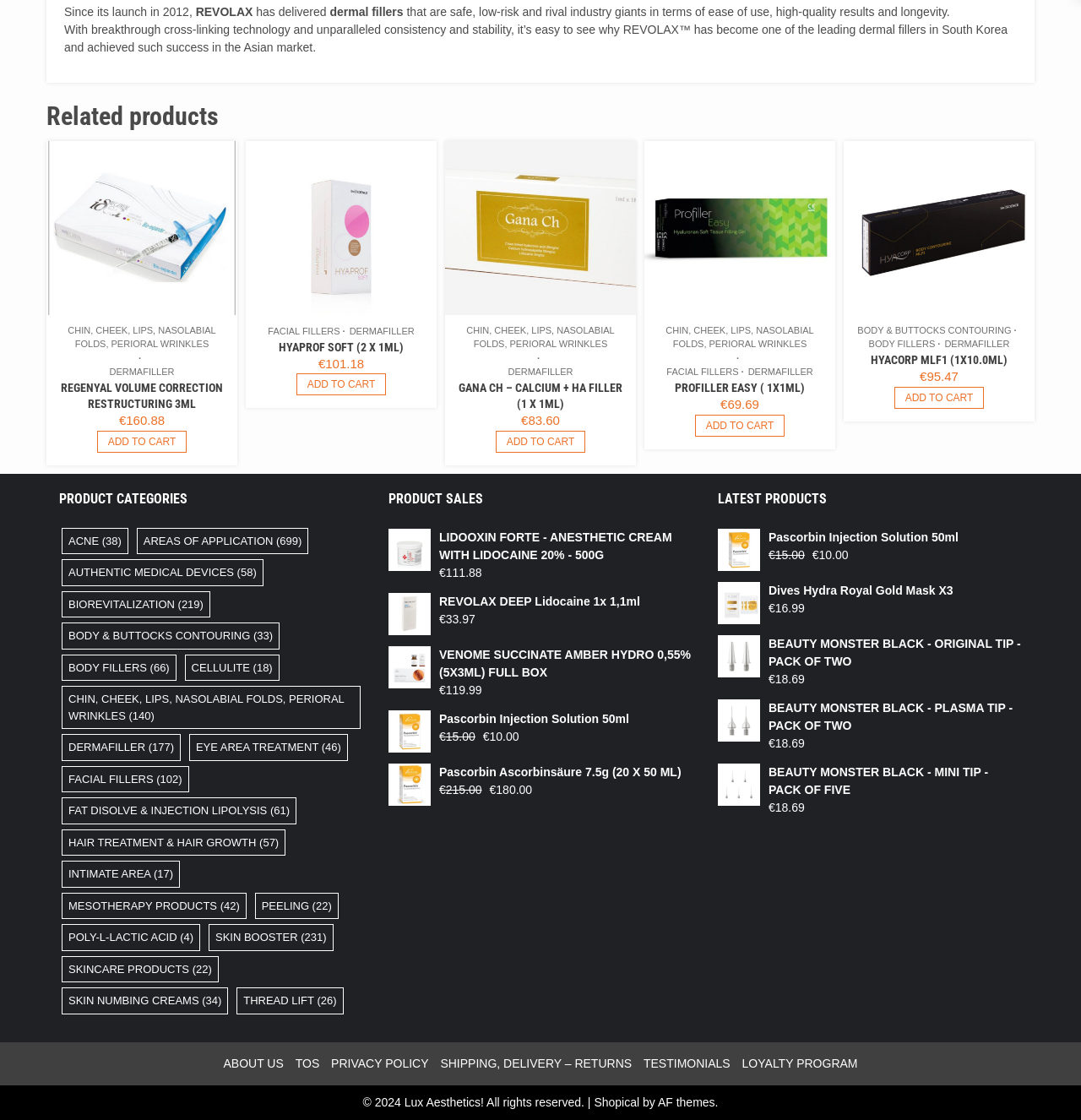Pinpoint the bounding box coordinates of the element you need to click to execute the following instruction: "View 'CHIN, CHEEK, LIPS, NASOLABIAL FOLDS, PERIORAL WRINKLES' products". The bounding box should be represented by four float numbers between 0 and 1, in the format [left, top, right, bottom].

[0.051, 0.289, 0.212, 0.314]